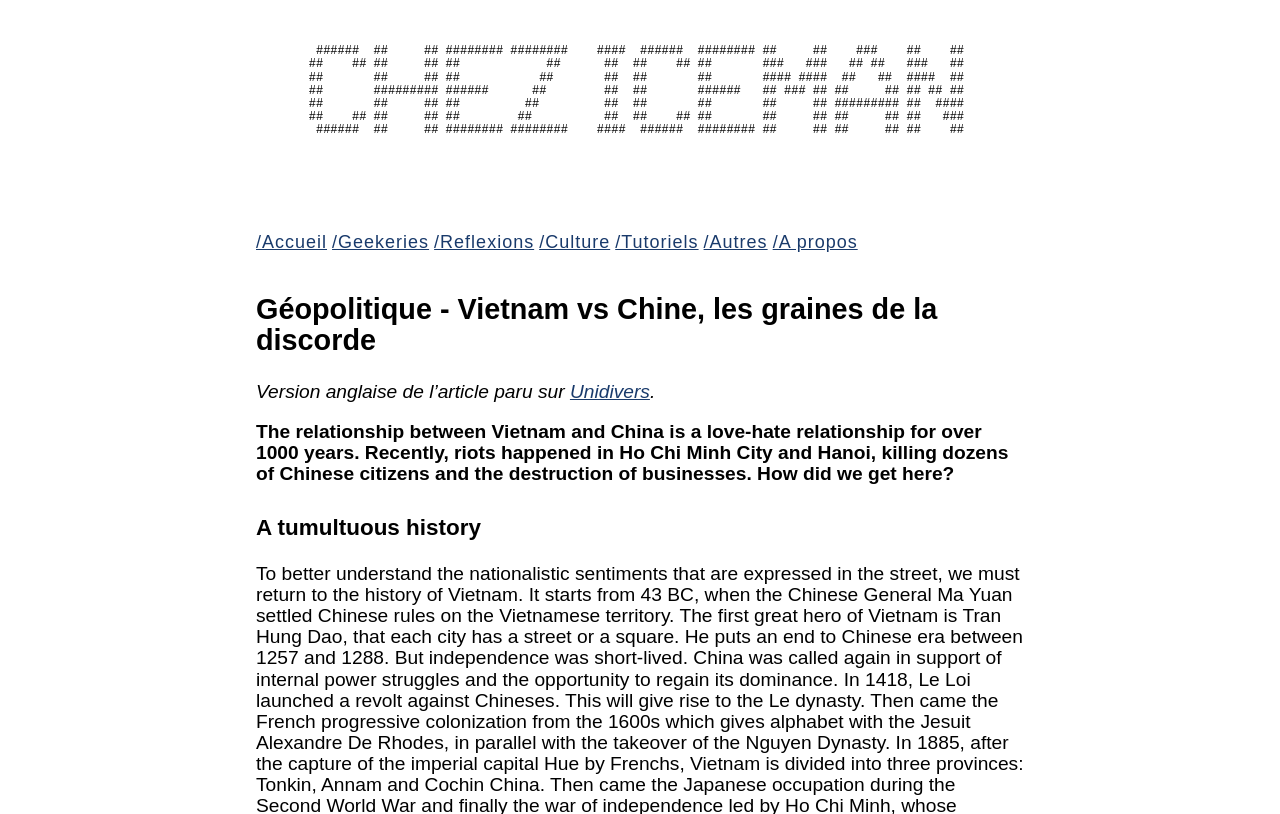Provide a short, one-word or phrase answer to the question below:
What is the section 'A tumultuous history' about?

History of Vietnam-China relations